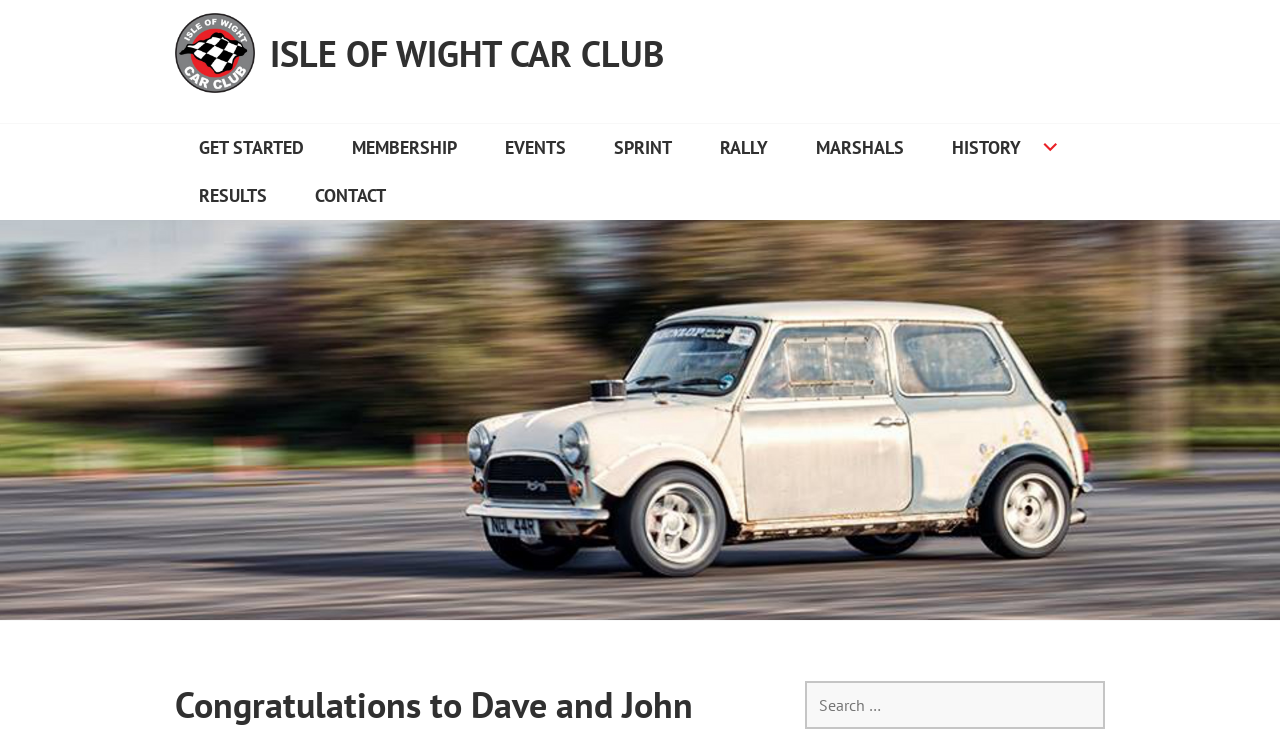What is the position of the CONTACT link?
Answer the question with a detailed and thorough explanation.

The CONTACT link is located at the bottom of the webpage, and its bounding box coordinates indicate that it is positioned to the left of the search box. Therefore, the position of the CONTACT link is at the bottom left of the webpage.